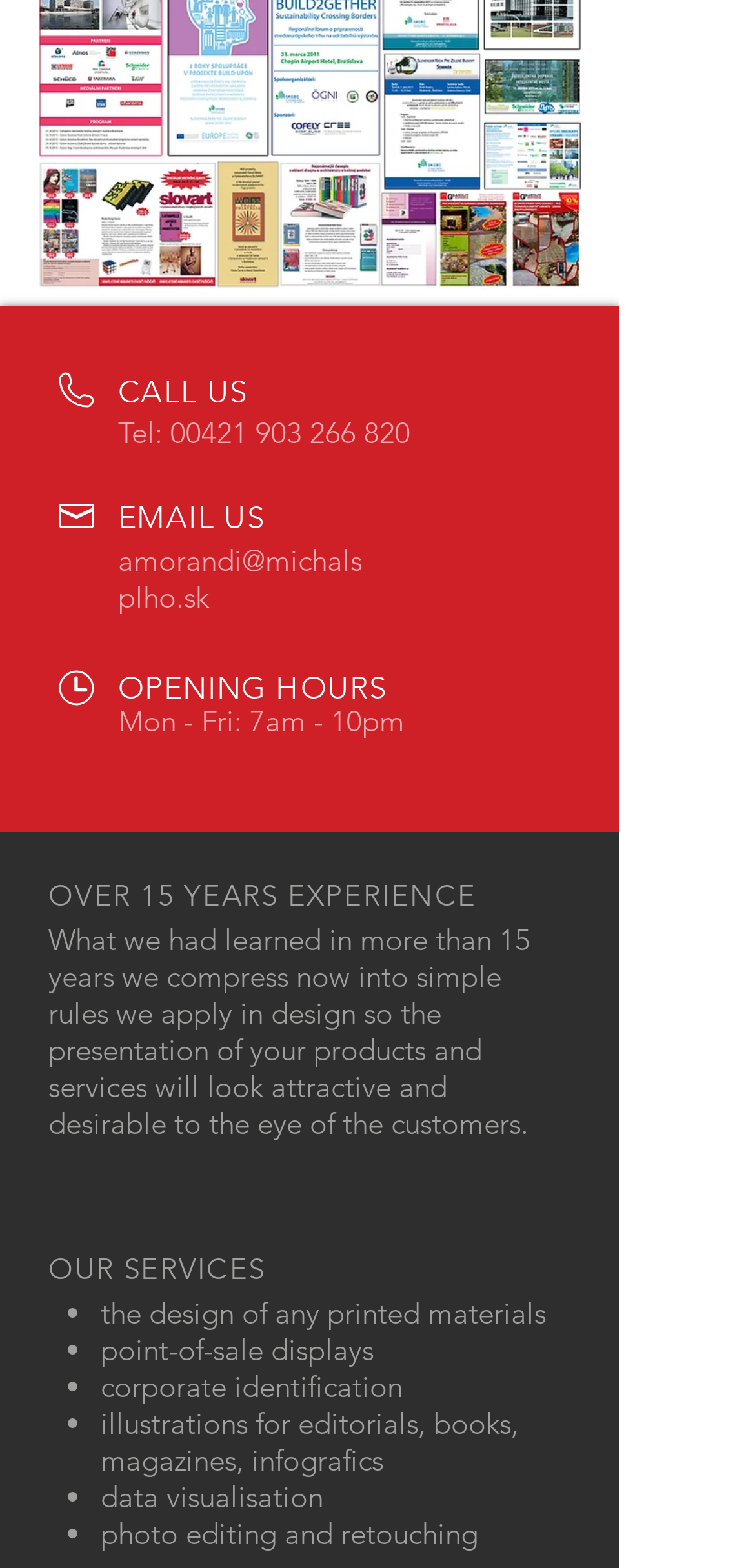Answer this question in one word or a short phrase: What is the phone number to call?

00421 903 266 820